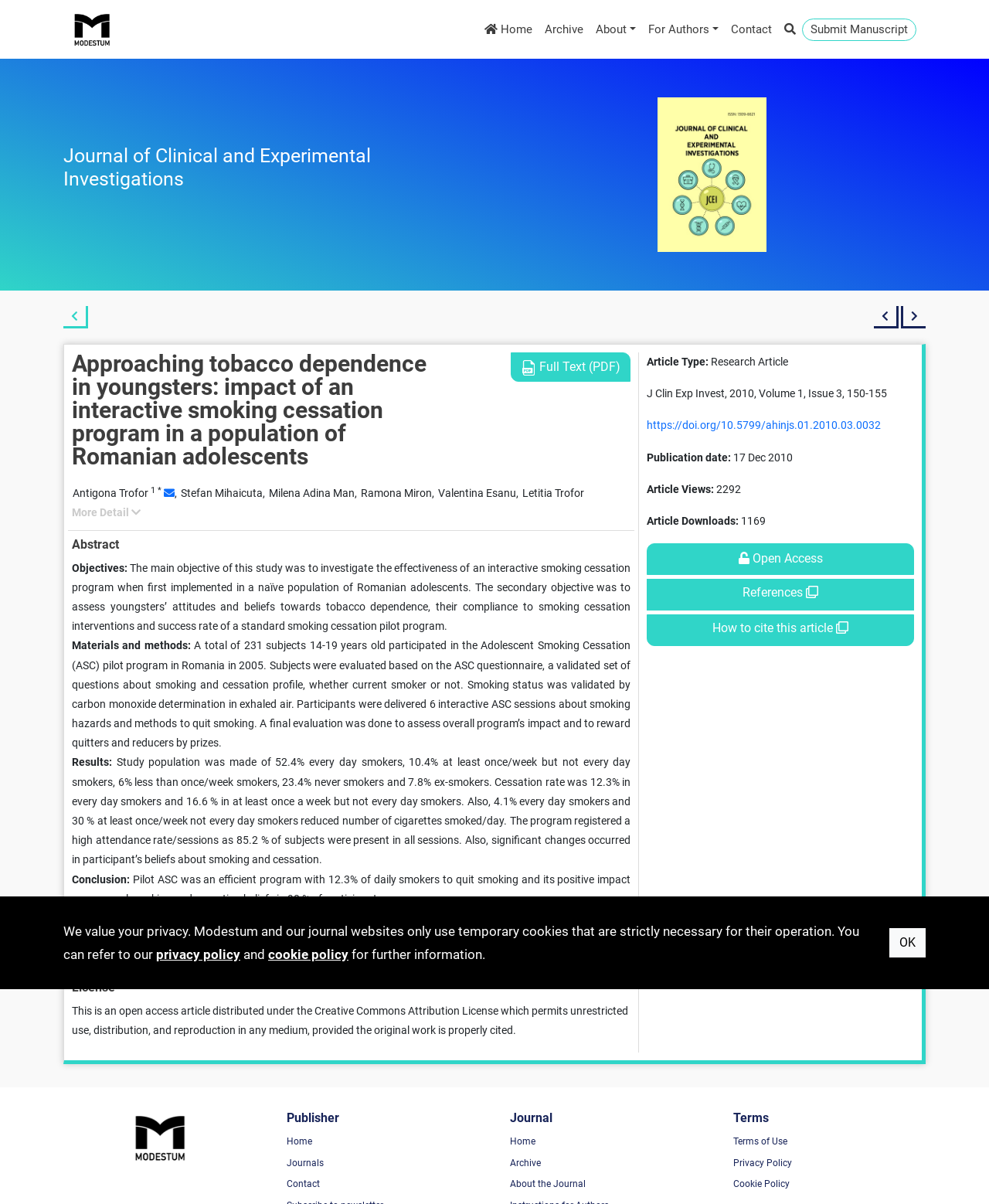Who are the authors of the article?
Please use the visual content to give a single word or phrase answer.

Antigona Trofor, Stefan Mihaicuta, Milena Adina Man, Ramona Miron, Valentina Esanu, Letitia Trofor